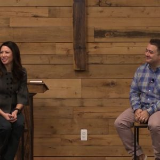Generate a complete and detailed caption for the image.

The image features two speakers engaged in a discussion, likely in a church or community setting, with a rustic wooden backdrop that adds a warm, inviting atmosphere. The woman on the left, dressed in a stylish outfit, appears to be sharing a thought or perhaps responding to a question, her expression animated and engaged. The man on the right, wearing a plaid shirt, looks on attentively, perhaps smiling or nodding in agreement, which suggests a supportive dialogue. A wooden podium is visible on the left, indicating that this is likely a formal discussion or sermon context. This scene embodies a moment of connection and dialogue, reflecting themes often explored in sermons and community gatherings, such as sharing personal stories, faith, and hope. The setting hints at a recent message titled "Will This Ever Be Worth It?", suggesting a focus on the meaningfulness and purpose of life's challenges.